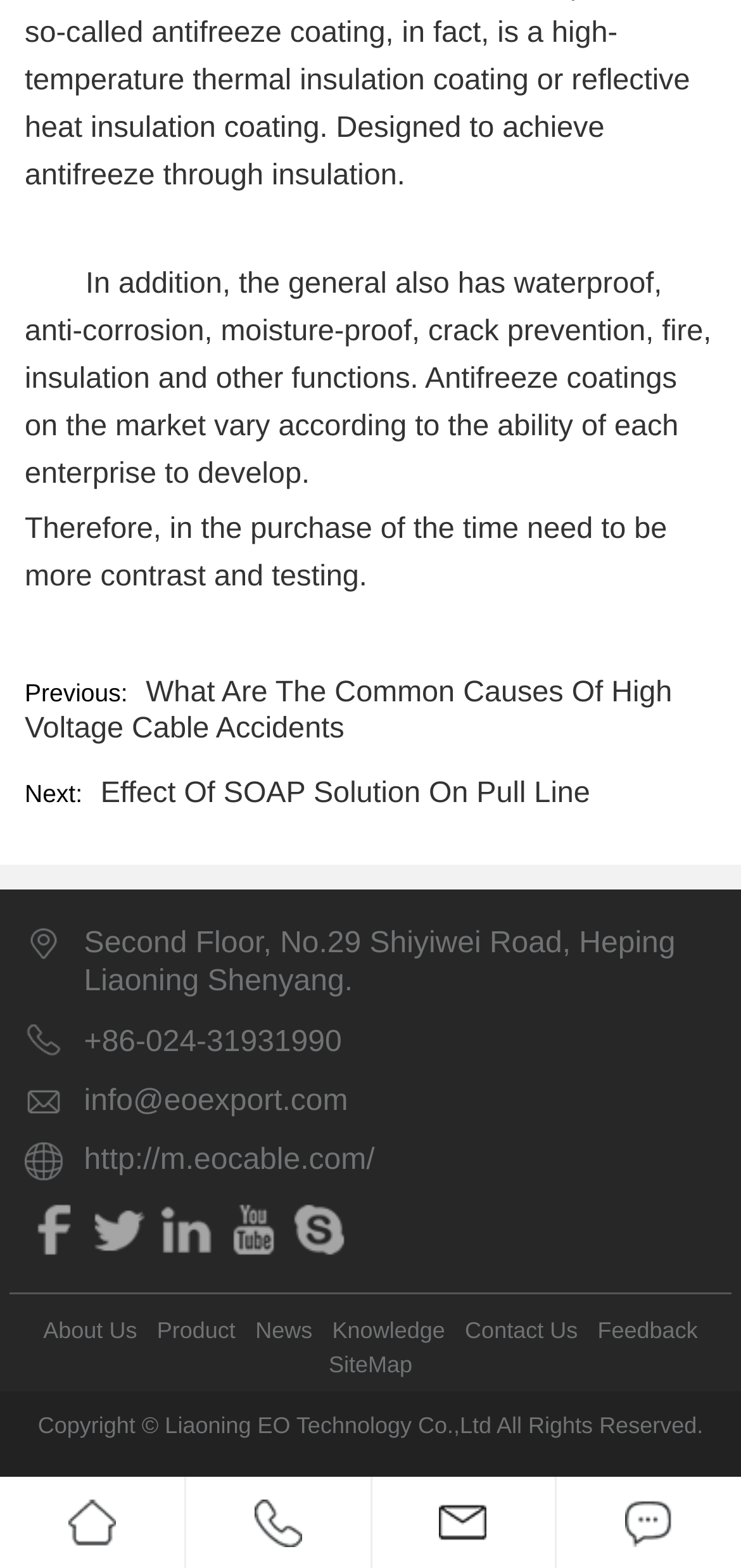Identify the bounding box coordinates of the area you need to click to perform the following instruction: "Click the link to learn about common causes of high voltage cable accidents".

[0.033, 0.432, 0.907, 0.475]